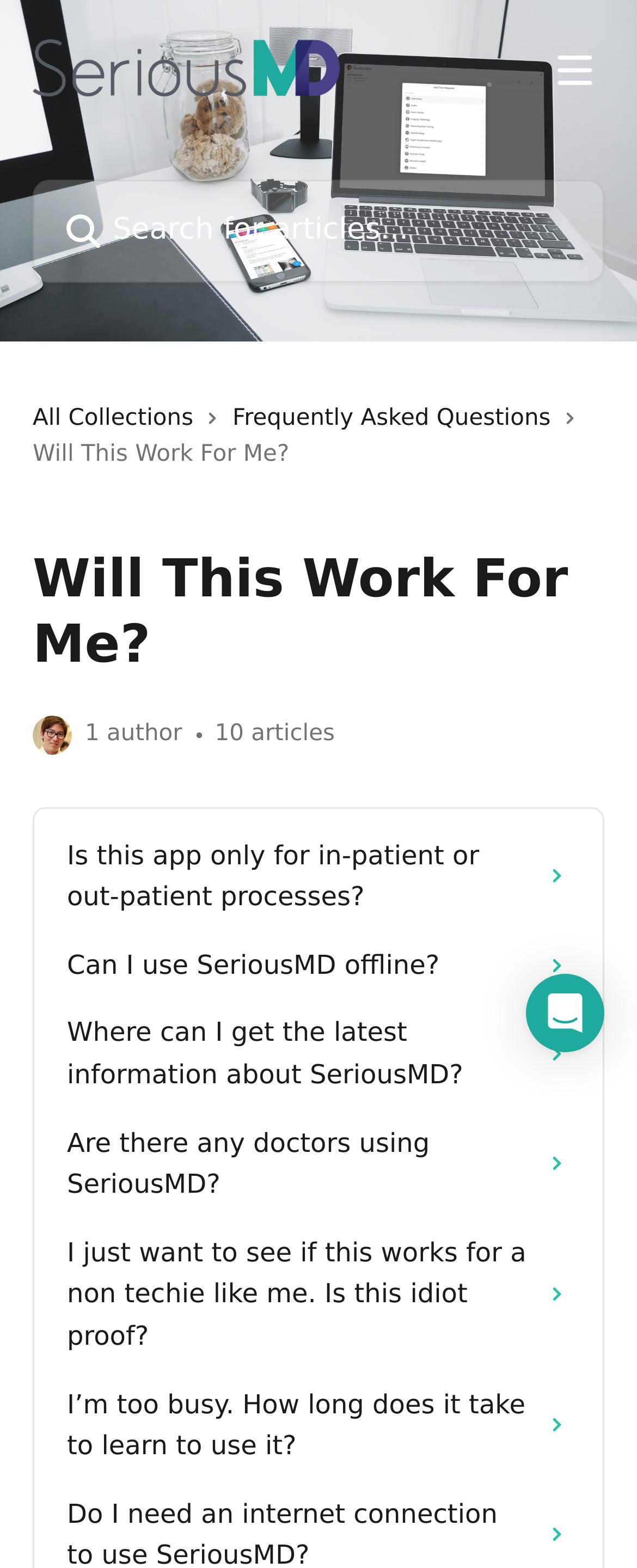Explain the webpage's layout and main content in detail.

The webpage is a help center or FAQ page for SeriousMD Doctors, with a main section taking up most of the page. At the top, there is a header section with a logo and a search bar, where users can search for articles. The logo is accompanied by a button to open a menu. 

Below the header, there are two links, "All Collections" and "Frequently Asked Questions", with small icons next to them. 

The main content of the page is a list of questions and answers, with each question being a link. The questions are related to the usage and functionality of SeriousMD, such as "Is this app only for in-patient or out-patient processes?" and "Can I use SeriousMD offline?". Each question has a small icon next to it. 

To the left of the question list, there is a section with an avatar of an author, Dennis S., and some information about the author, including the number of articles they have written. 

At the bottom right of the page, there is a button to open the Intercom Messenger.